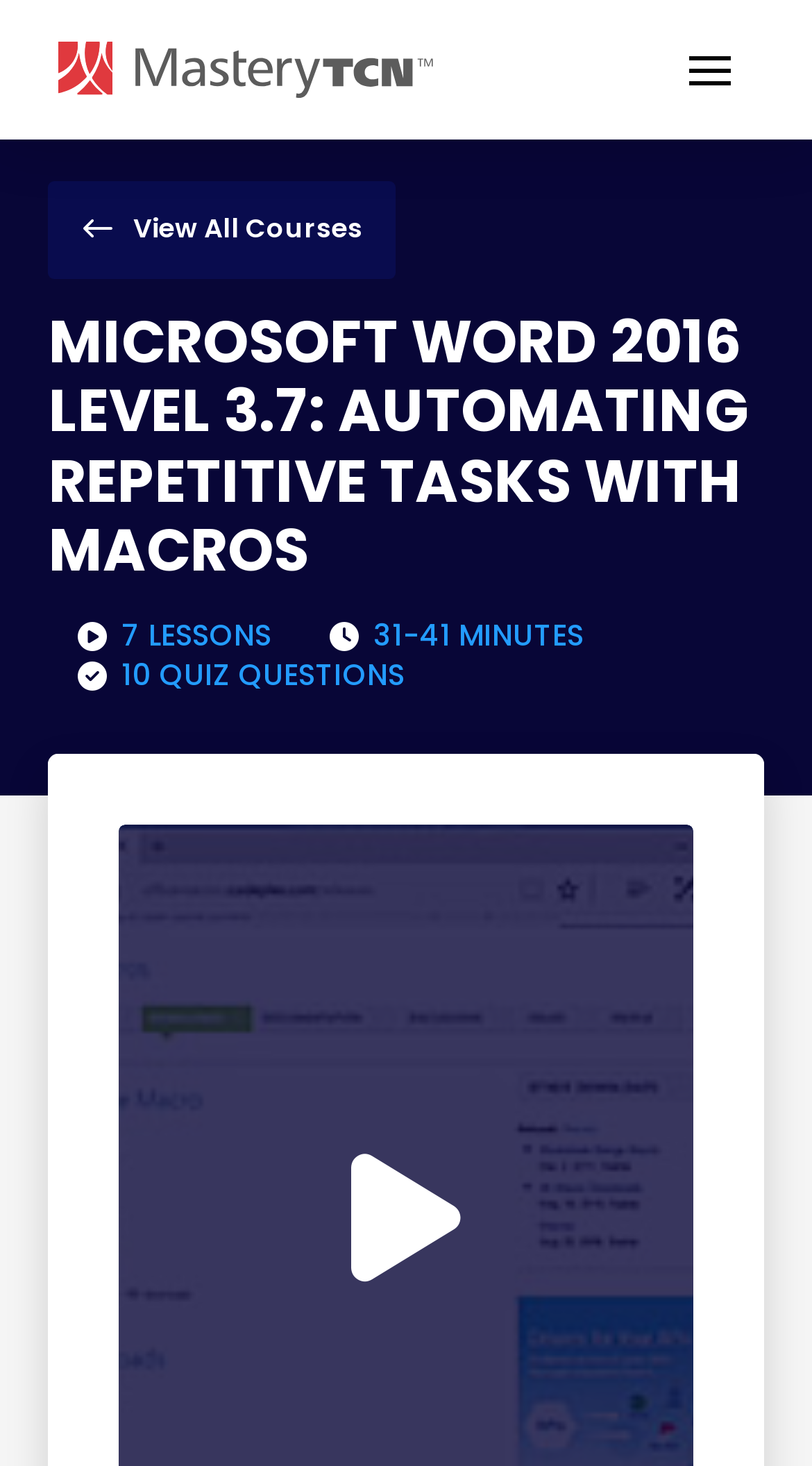What is the logo on the top left corner?
Look at the screenshot and give a one-word or phrase answer.

Mastery TCN logo